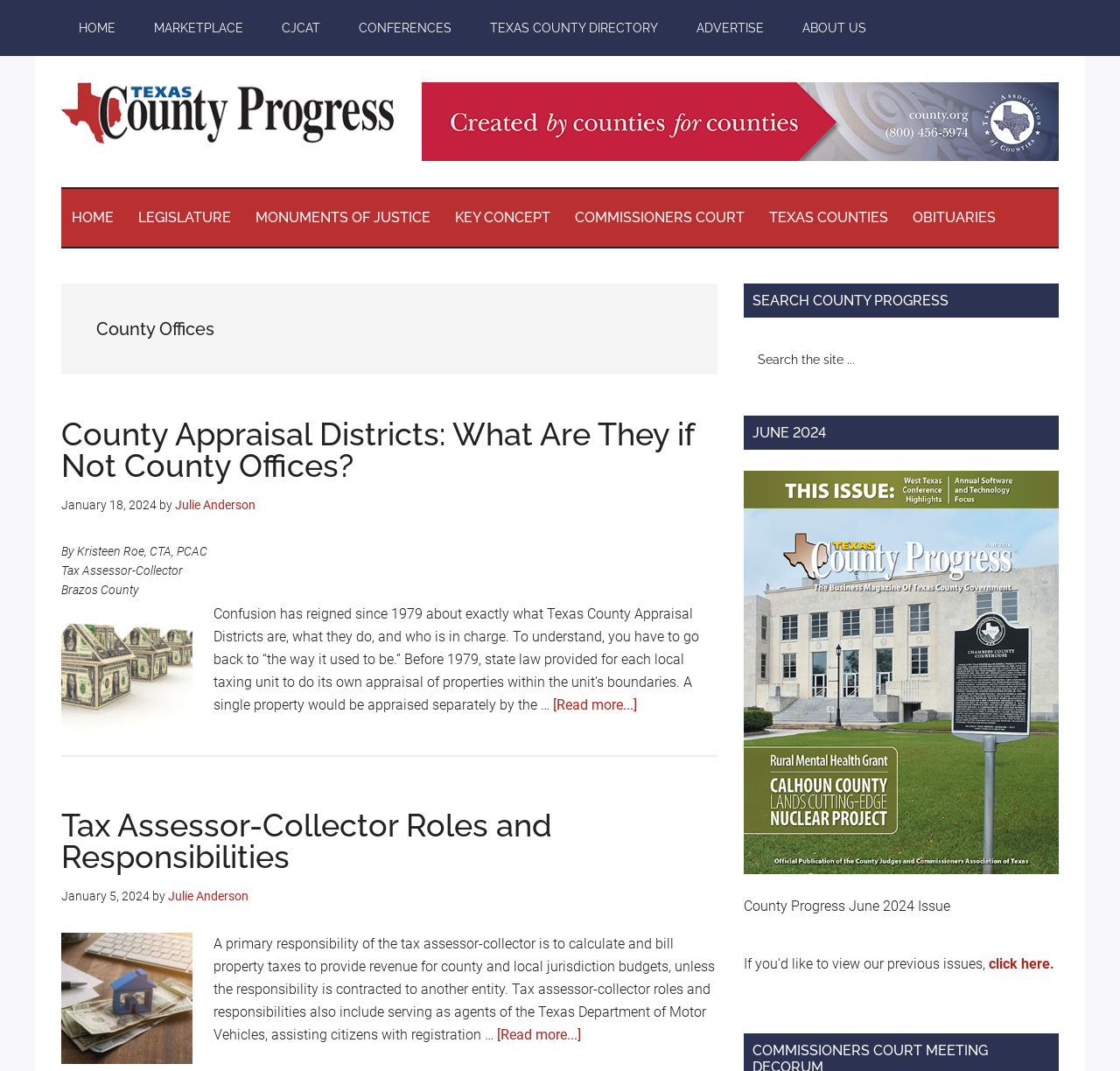Pinpoint the bounding box coordinates of the element you need to click to execute the following instruction: "Click on the 'TEXAS COUNTY DIRECTORY' link". The bounding box should be represented by four float numbers between 0 and 1, in the format [left, top, right, bottom].

[0.422, 0.0, 0.603, 0.052]